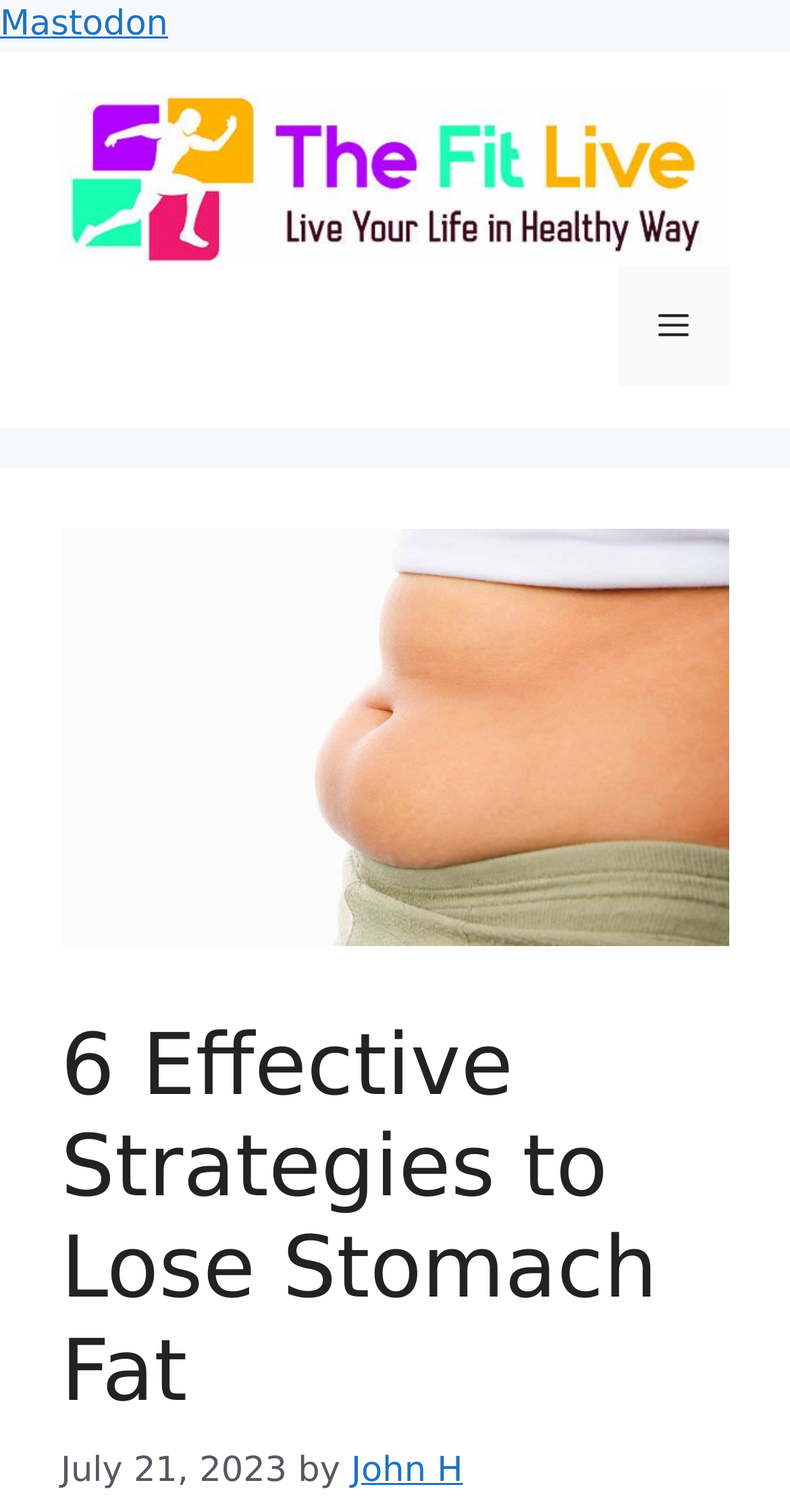Respond to the following question using a concise word or phrase: 
Is there an image related to the topic on the webpage?

Yes